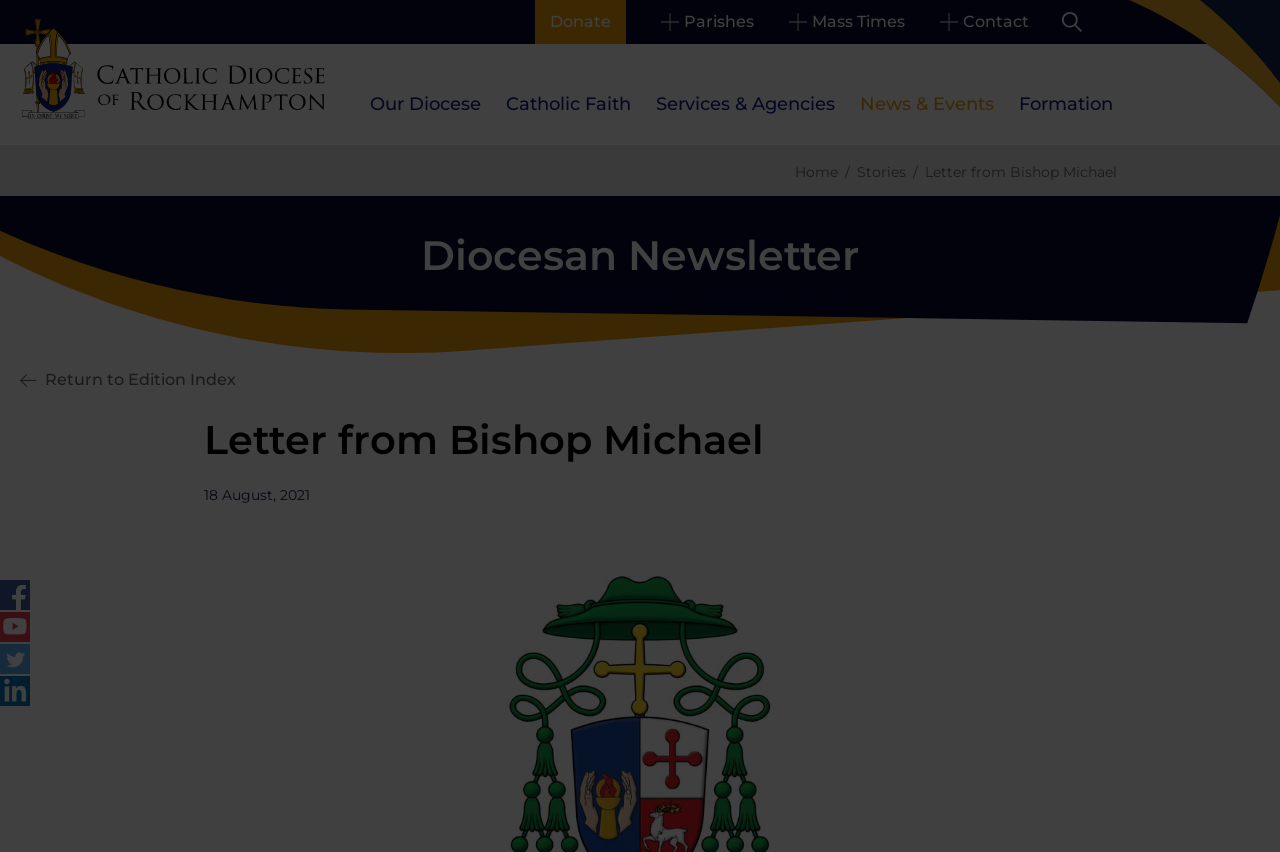Provide a thorough description of the webpage you see.

The webpage is about a letter from Bishop Michael of the Catholic Diocese of Rockhampton. At the top, there are several links, including "Donate", "Parishes", "Mass Times", "Contact", and "Search", which are positioned horizontally across the page. Below these links, there is a logo of the Catholic Diocese of Rockhampton, accompanied by a link to the diocese's homepage.

To the right of the logo, there are several more links, including "Our Diocese", "Catholic Faith", "Services & Agencies", "News & Events", and "Formation", which are arranged vertically. Below these links, there is a navigation menu with links to "Home", "Stories", and a separator line.

The main content of the page is a letter from Bishop Michael, which is headed by a title "Letter from Bishop Michael" and a subtitle "Diocesan Newsletter". The letter is dated "18 August, 2021". At the top-right corner of the page, there are links to the diocese's social media profiles, including Facebook, Youtube, Twitter, and Linkedin.

Overall, the webpage has a simple and organized layout, with clear headings and concise text. The links and navigation menu are easily accessible, and the main content is prominently displayed.